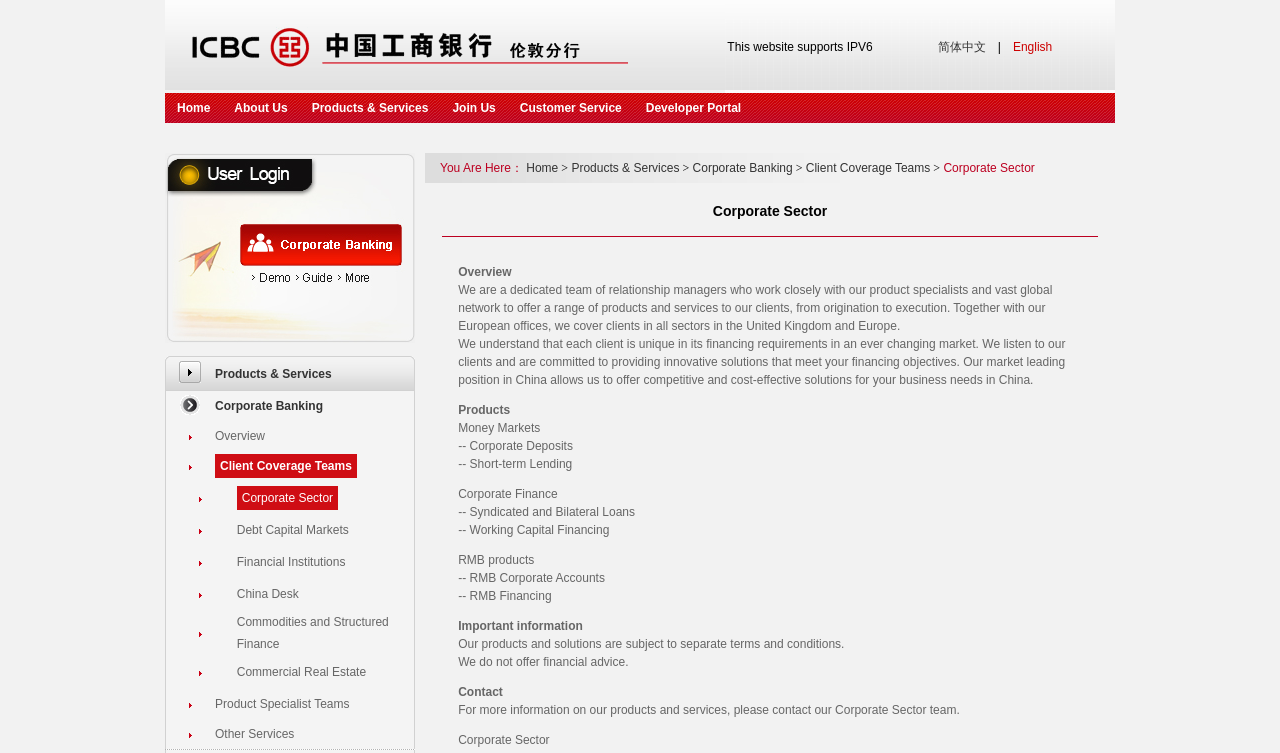Give a concise answer of one word or phrase to the question: 
What type of banking service is provided by this website?

Corporate Banking